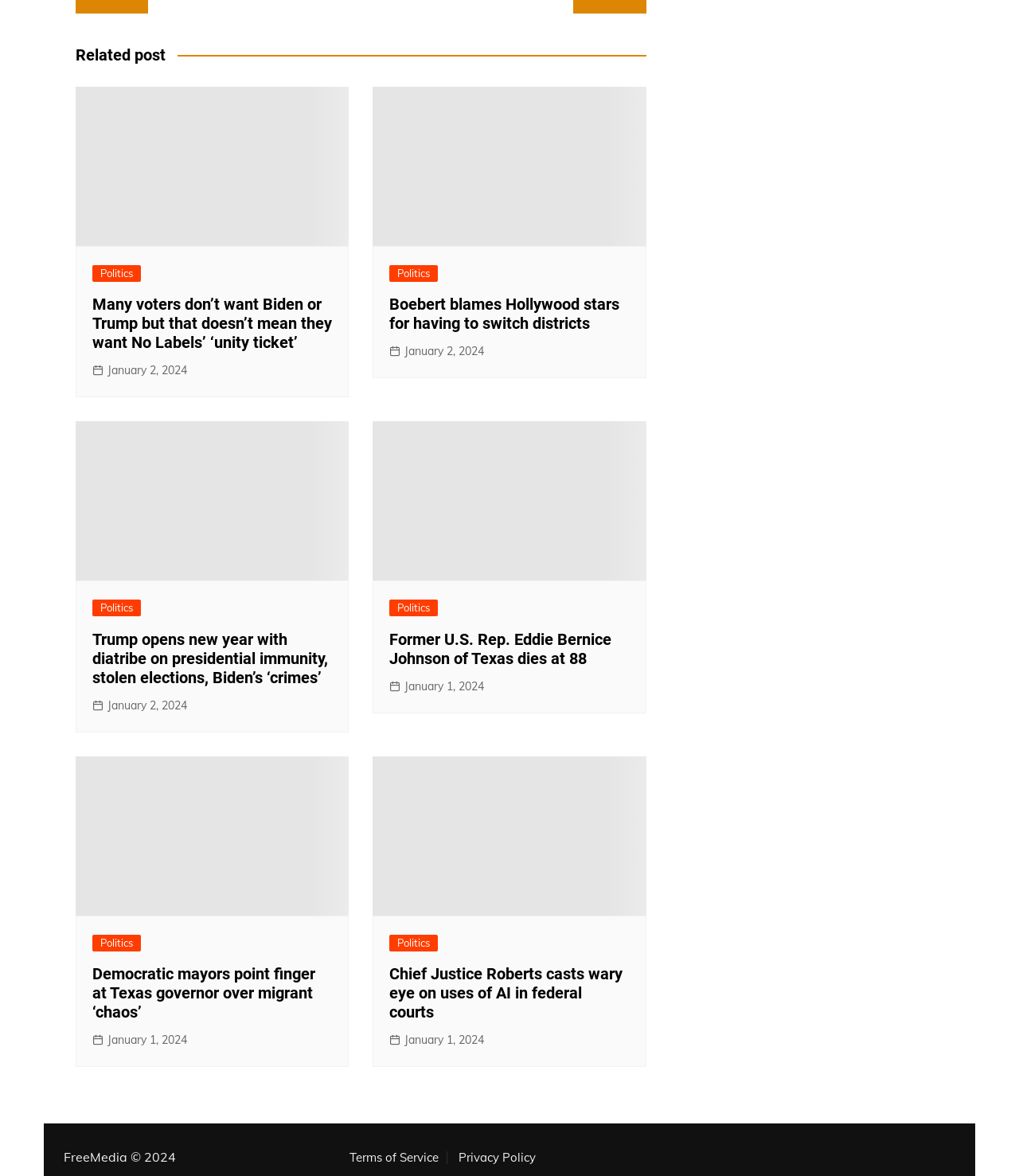Determine the bounding box coordinates of the area to click in order to meet this instruction: "Click on the image related to the article 'Boebert blames Hollywood stars for having to switch districts'".

[0.366, 0.074, 0.634, 0.209]